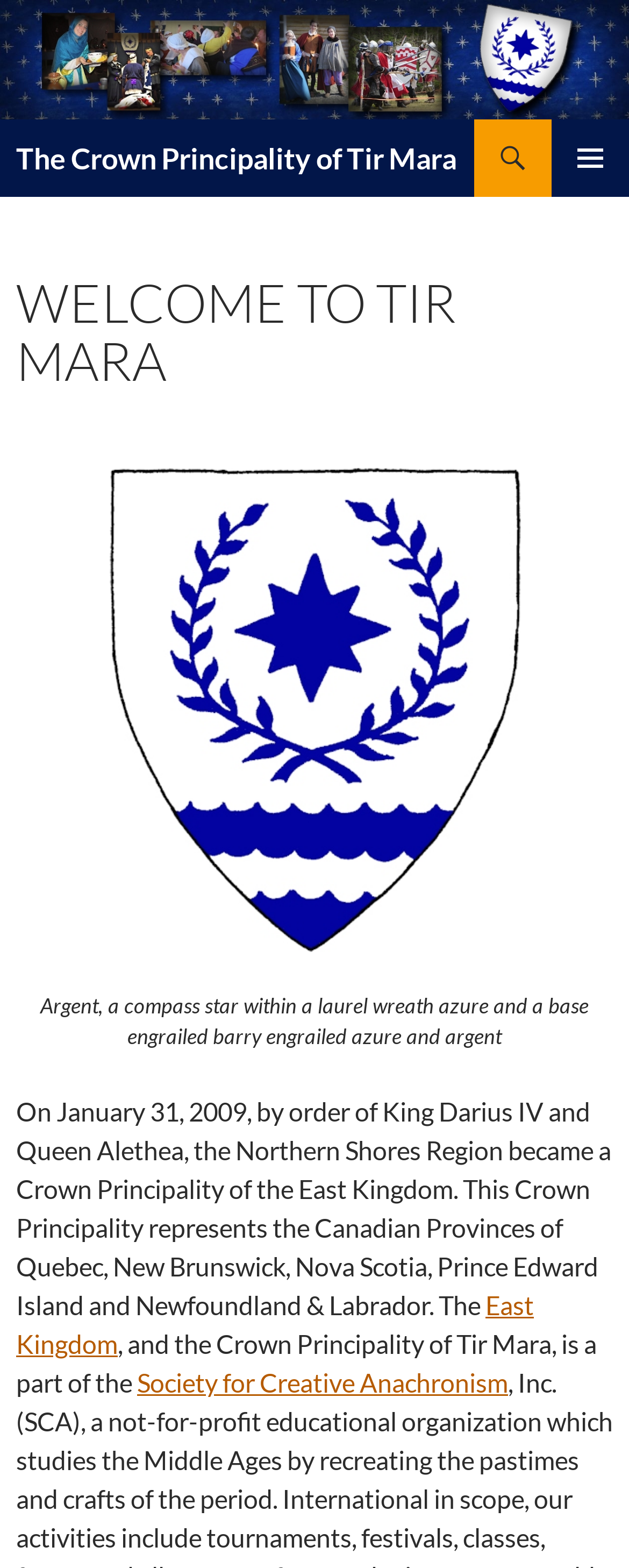Using the webpage screenshot, find the UI element described by alt="Tir Mara Arms". Provide the bounding box coordinates in the format (top-left x, top-left y, bottom-right x, bottom-right y), ensuring all values are floating point numbers between 0 and 1.

[0.173, 0.584, 0.827, 0.604]